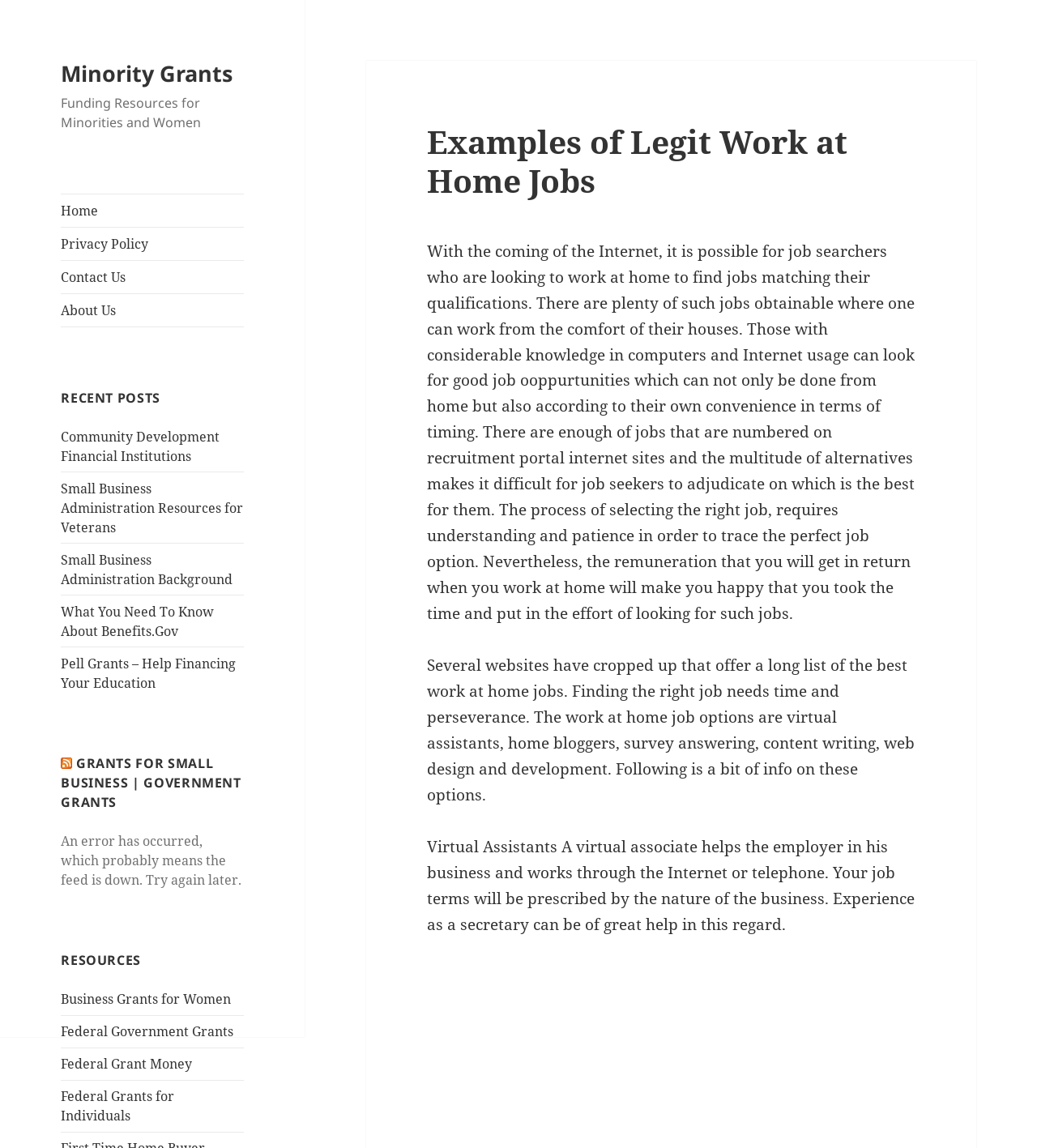Determine the bounding box coordinates for the clickable element to execute this instruction: "Go to Home". Provide the coordinates as four float numbers between 0 and 1, i.e., [left, top, right, bottom].

[0.059, 0.169, 0.235, 0.197]